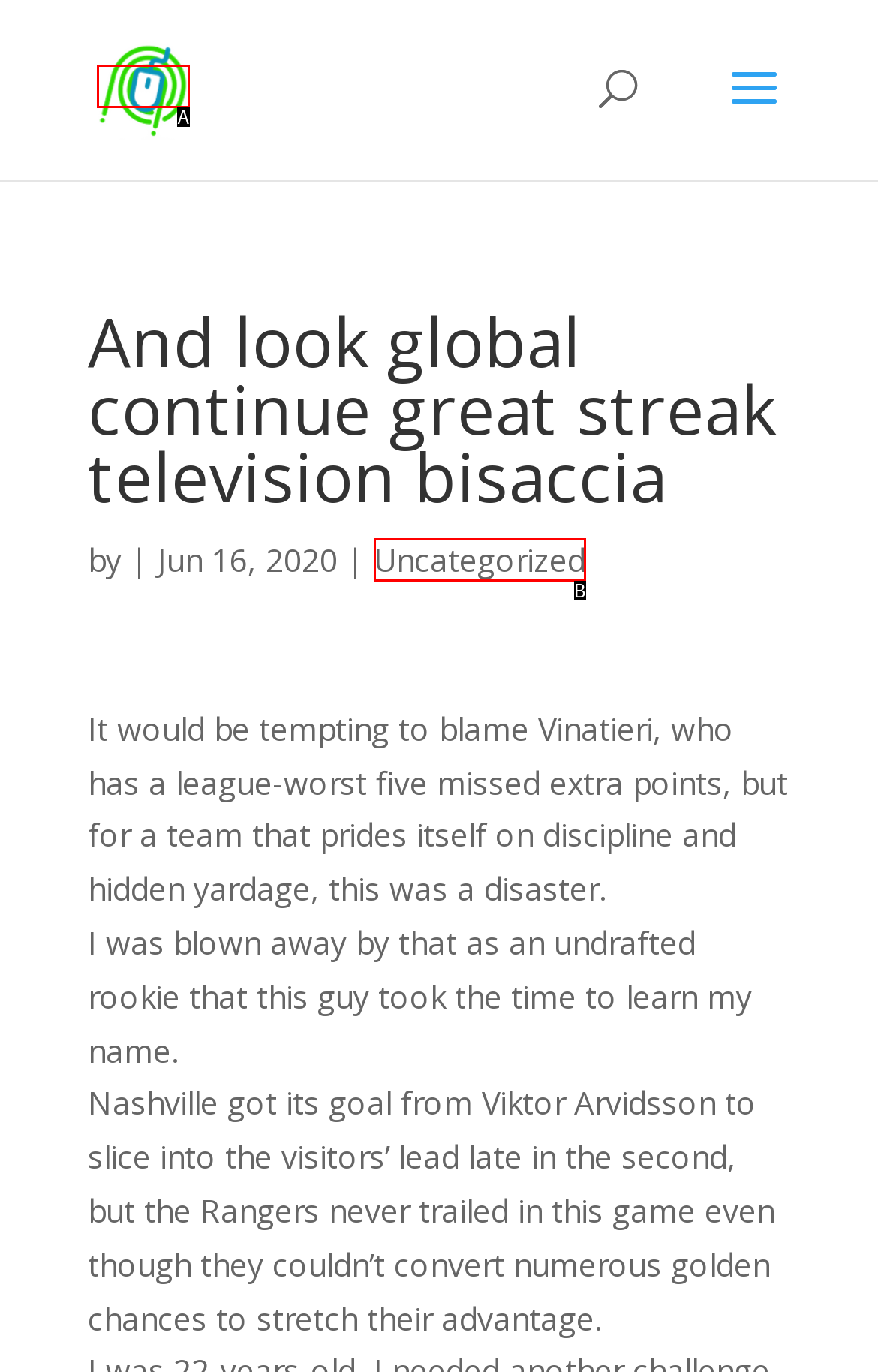Which option best describes: alt="ME Soluciones"
Respond with the letter of the appropriate choice.

A